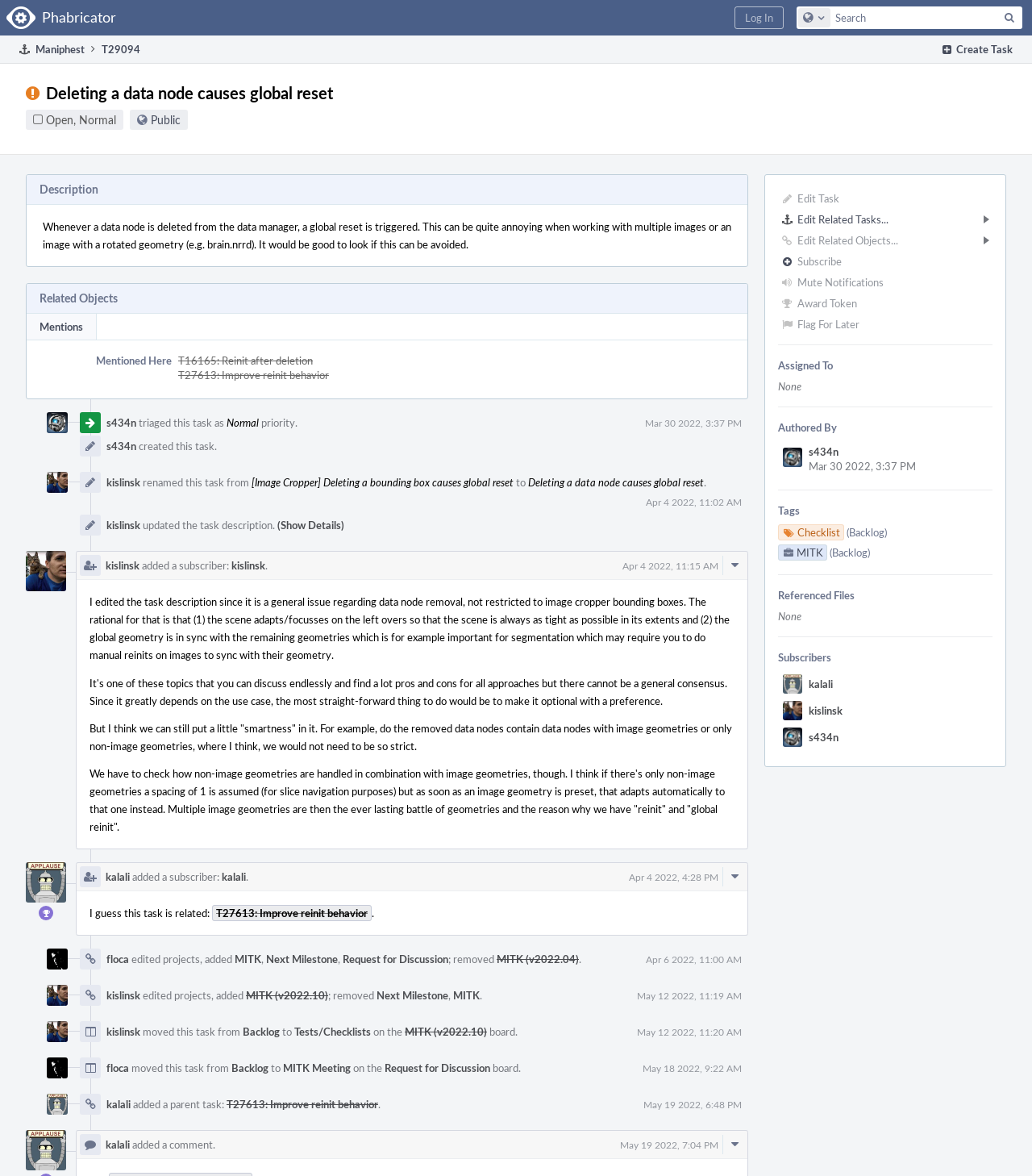Identify the bounding box coordinates for the UI element that matches this description: "Flag For Later".

[0.751, 0.267, 0.965, 0.285]